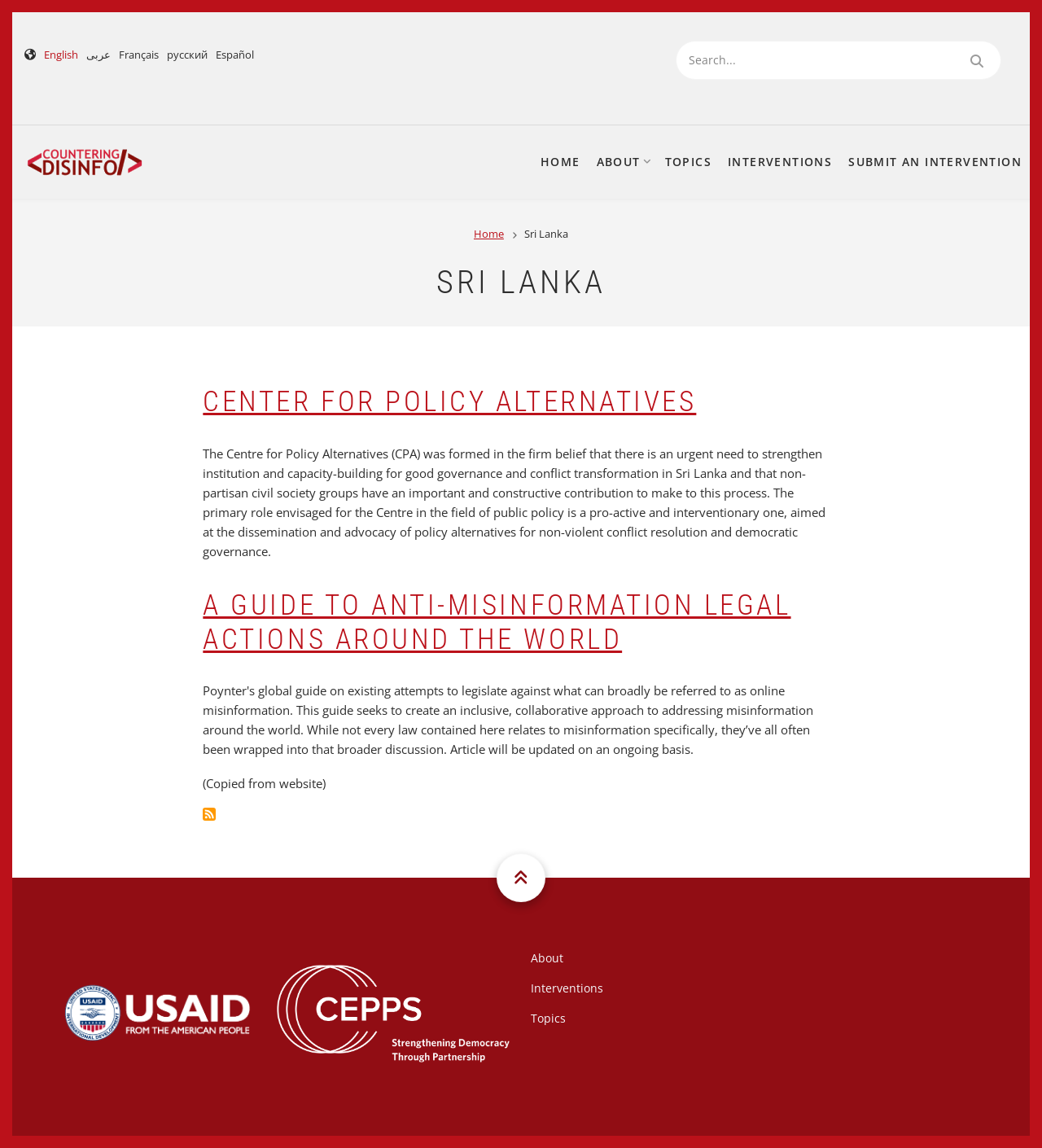Can you specify the bounding box coordinates for the region that should be clicked to fulfill this instruction: "Switch to English language".

[0.042, 0.041, 0.075, 0.054]